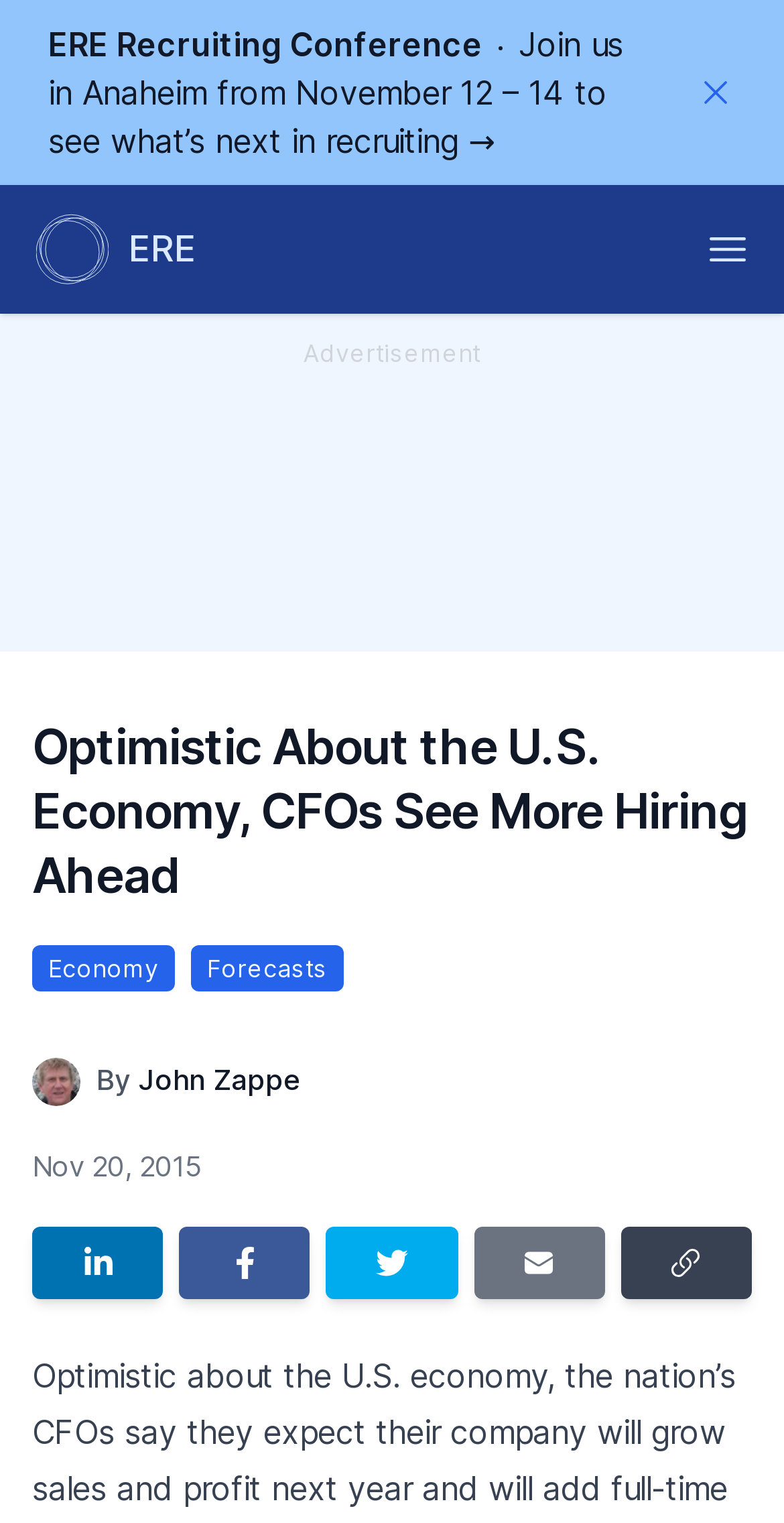Locate the bounding box coordinates of the area that needs to be clicked to fulfill the following instruction: "Click the ERE link". The coordinates should be in the format of four float numbers between 0 and 1, namely [left, top, right, bottom].

[0.041, 0.137, 0.251, 0.19]